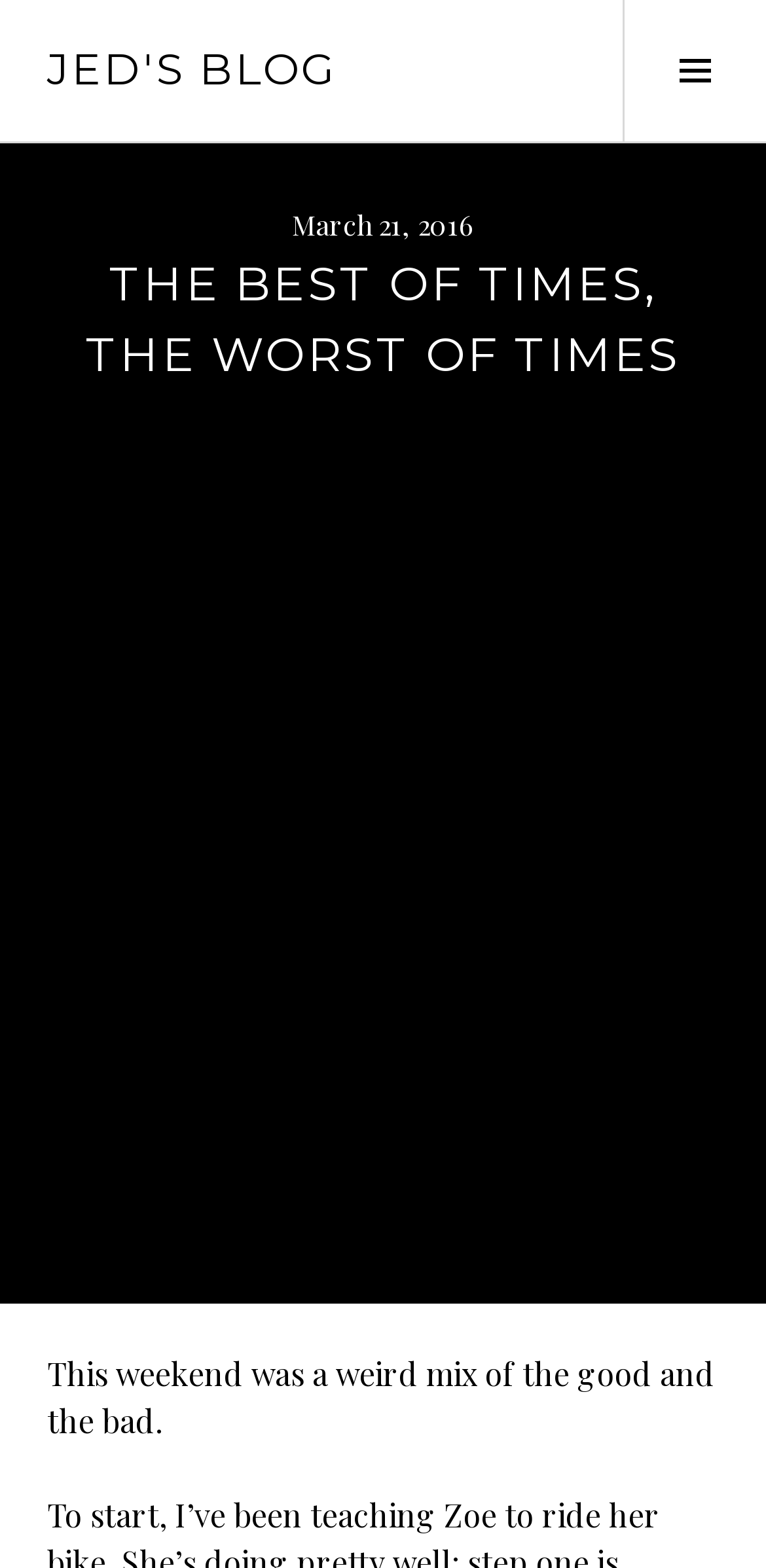Answer succinctly with a single word or phrase:
What is the name of the blog?

JED'S BLOG